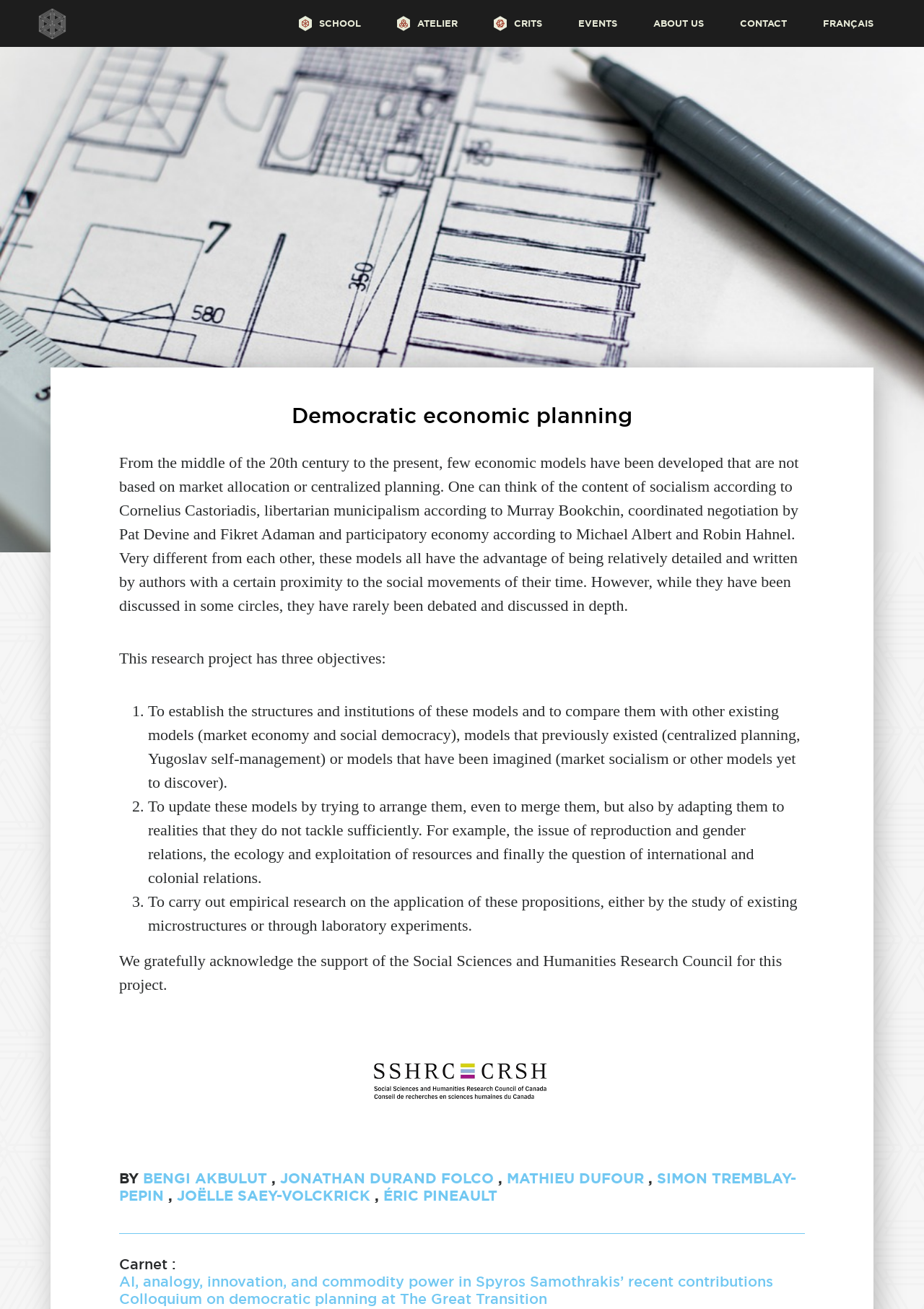Identify the bounding box for the UI element that is described as follows: "Mathieu Dufour".

[0.548, 0.894, 0.702, 0.906]